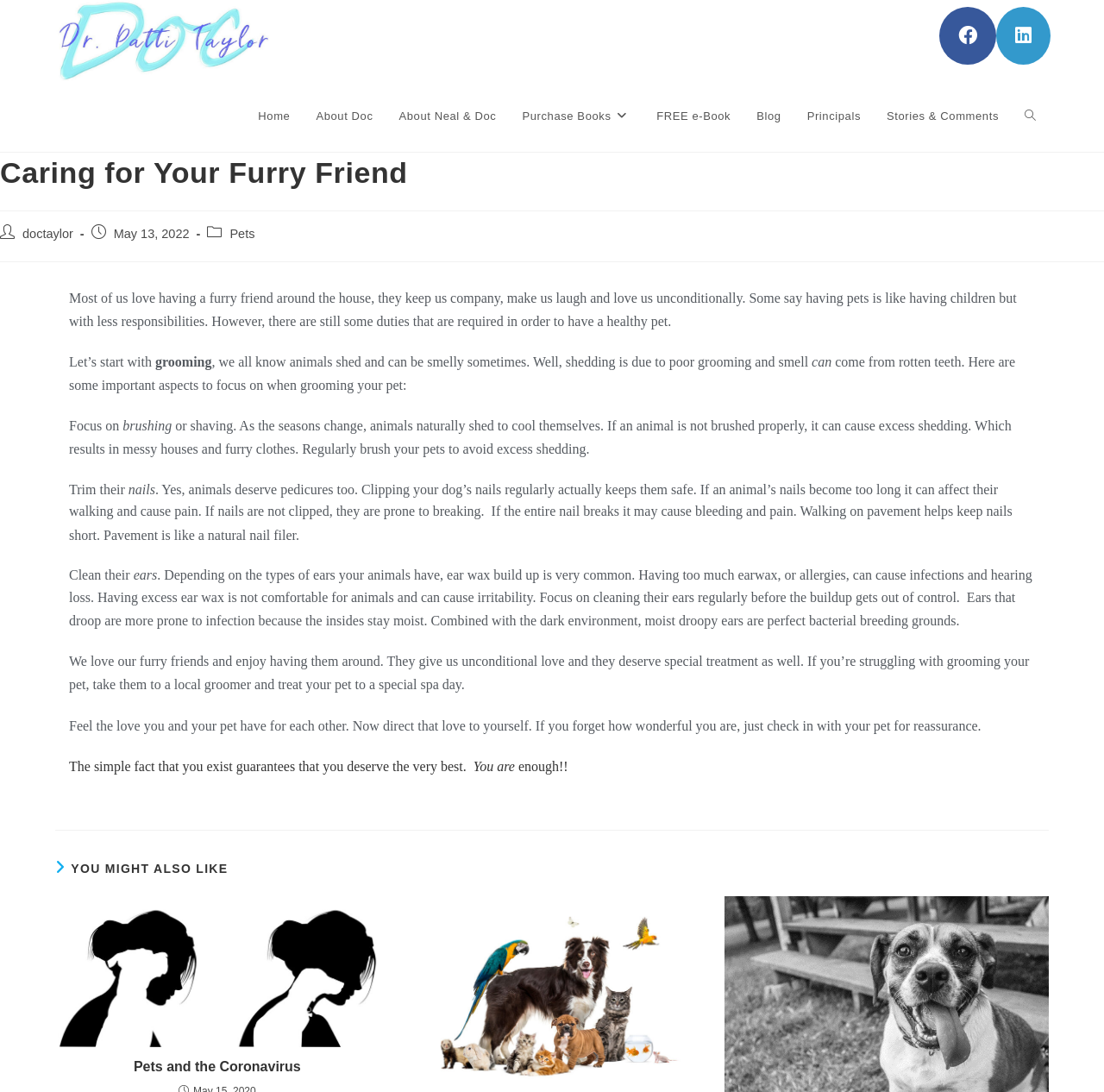Provide the bounding box coordinates, formatted as (top-left x, top-left y, bottom-right x, bottom-right y), with all values being floating point numbers between 0 and 1. Identify the bounding box of the UI element that matches the description: Toggle website search

[0.916, 0.074, 0.95, 0.139]